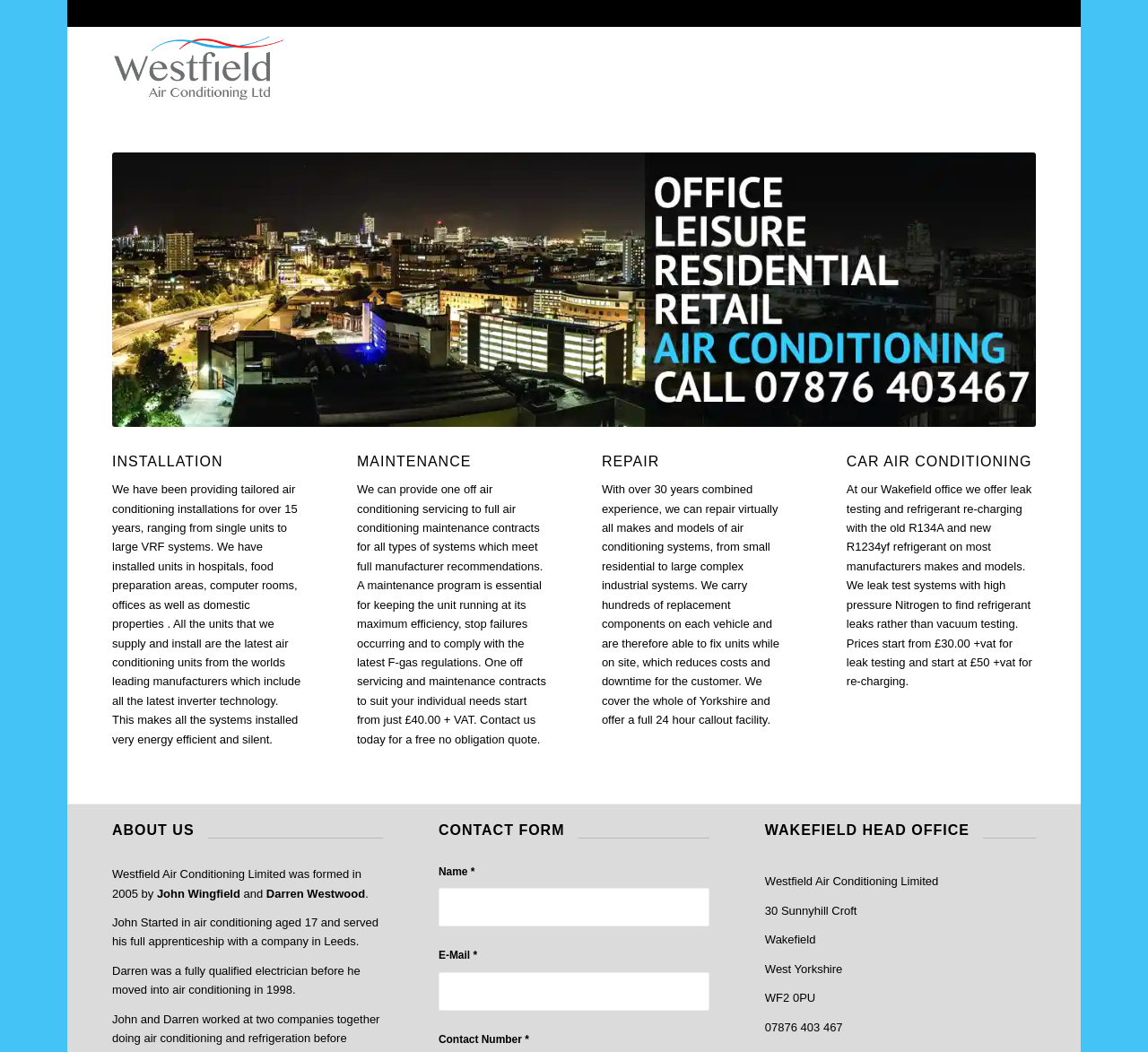Describe all visible elements and their arrangement on the webpage.

The webpage is about Westfield Air Conditioning Limited, a company that provides air conditioning installation, maintenance, and repair services in Leeds and Wakefield. 

At the top of the page, there is a logo of the company, accompanied by a link to the company's name. Below this, there is a large image that spans almost the entire width of the page. 

The main content of the page is divided into four sections: Installation, Maintenance, Repair, and Car Air Conditioning. Each section has a heading and a brief description of the services provided. The Installation section describes the company's experience in installing air conditioning units in various settings, including hospitals and offices. The Maintenance section explains the importance of regular maintenance and offers customized maintenance contracts. The Repair section highlights the company's expertise in repairing all makes and models of air conditioning systems. The Car Air Conditioning section provides information on the company's services for car air conditioning, including leak testing and refrigerant re-charging.

Below these sections, there is an About Us section that provides information on the company's history and founders. This section includes a brief description of the founders' backgrounds and experience in the air conditioning industry.

On the right side of the page, there is a Contact Form section that allows users to submit their name, email, and contact number to get in touch with the company. Below this, there is a section that provides the company's contact information, including its head office address and phone number.

Overall, the webpage provides a clear and concise overview of Westfield Air Conditioning Limited's services and expertise, making it easy for users to navigate and find the information they need.